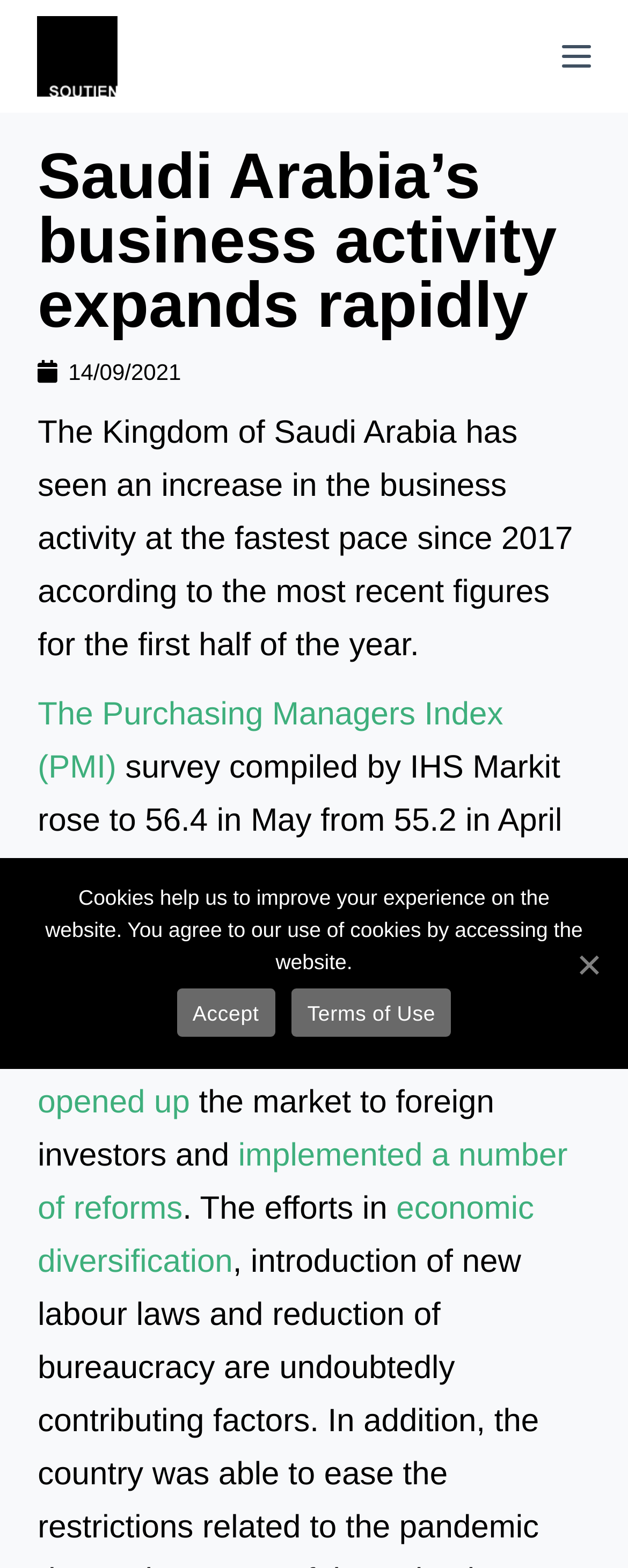What is the main reason for the improvement in business conditions?
Examine the image closely and answer the question with as much detail as possible.

The webpage states that the business conditions have improved since Saudi Arabia has opened up the market to foreign investors and implemented a number of reforms, which has led to an increase in business activity.